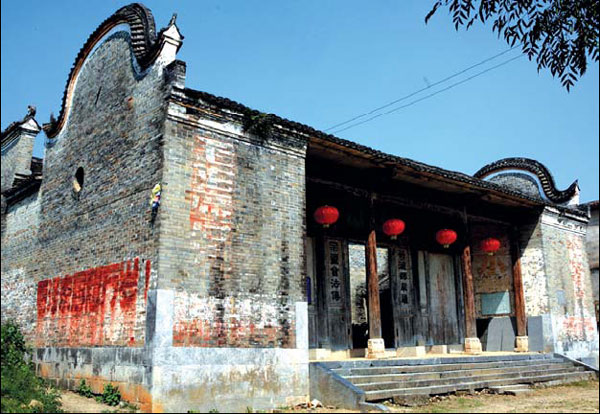What is the material of the temple's facade?
Using the information from the image, give a concise answer in one word or a short phrase.

Gray brick